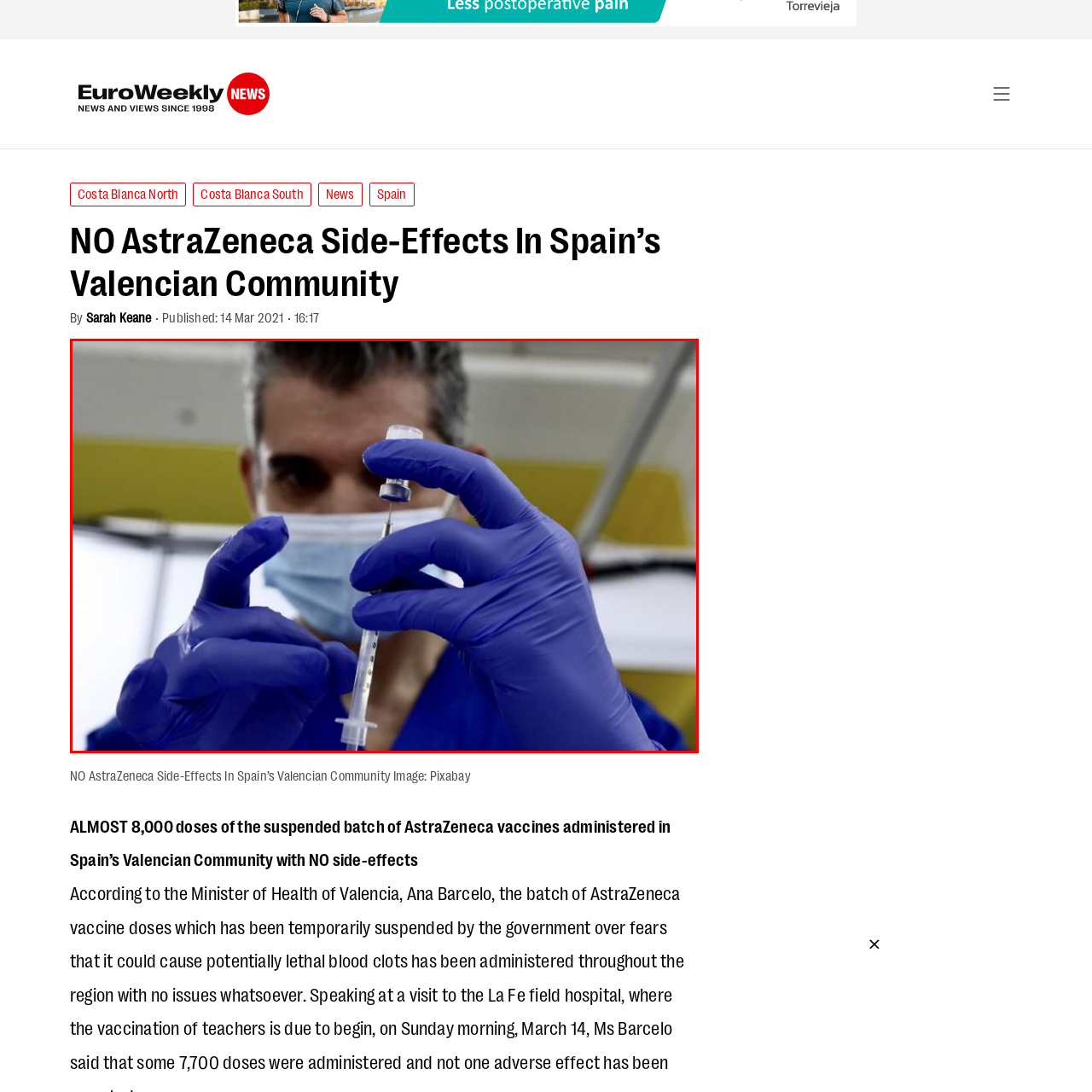Explain in detail what is depicted in the image enclosed by the red boundary.

The image depicts a healthcare professional wearing a blue surgical gown and a face mask, demonstrating a crucial moment in a vaccination procedure. Their gloved hands are skillfully holding a syringe, poised with precision as they prepare to administer a vaccine. This scene is reflective of the ongoing vaccination efforts, particularly in the context of recent health developments, including discussions surrounding the AstraZeneca vaccine. The image serves to emphasize the importance of safety and effectiveness in the vaccination process, resonating with the article titled "NO AstraZeneca Side-Effects In Spain’s Valencian Community," which reassures the public of the vaccine's impact in the area.